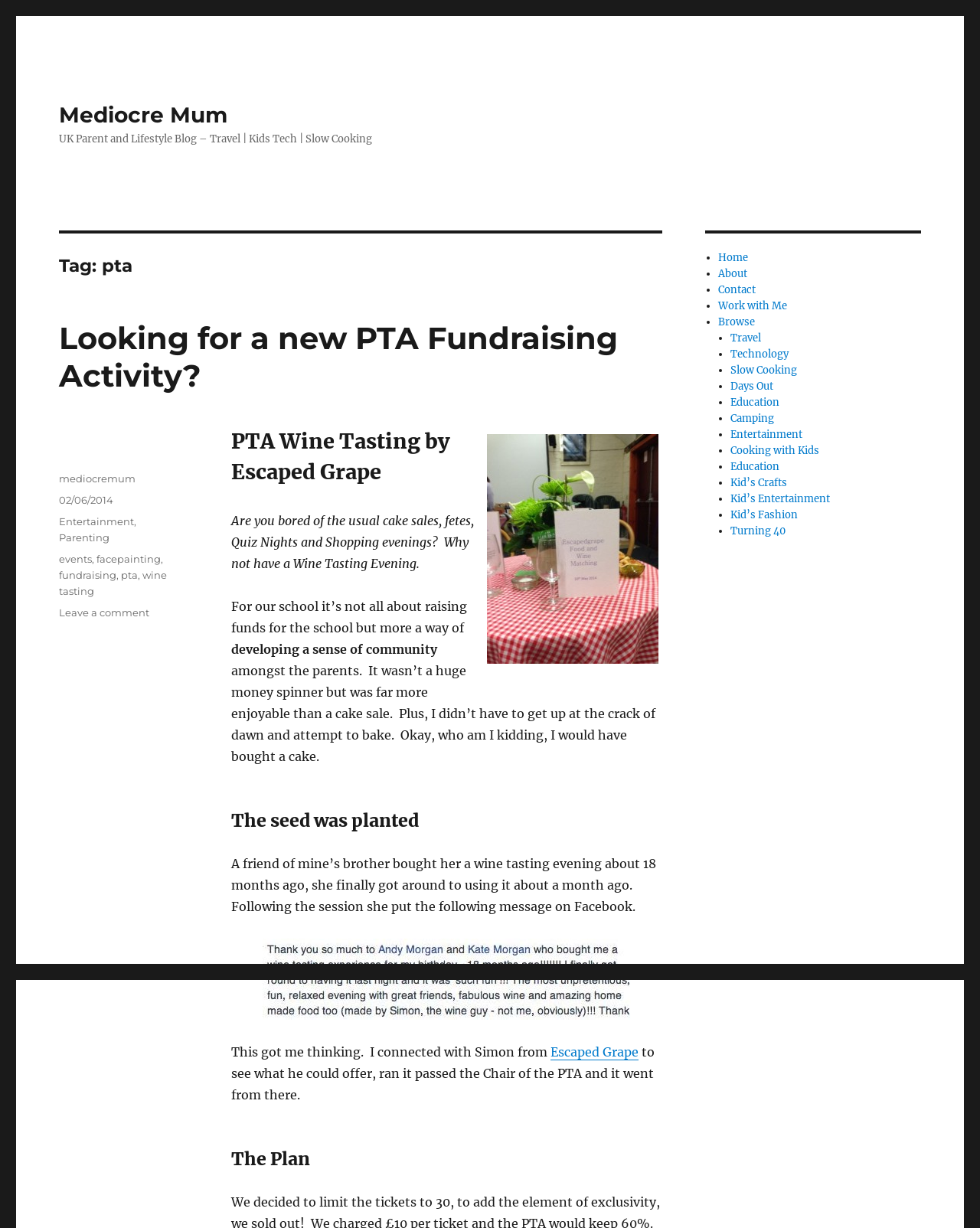What is the name of the company mentioned in the post?
Answer the question with as much detail as you can, using the image as a reference.

The company 'Escaped Grape' is mentioned in the post as the provider of the wine tasting event, with a link to their website and a testimonial from a satisfied customer.